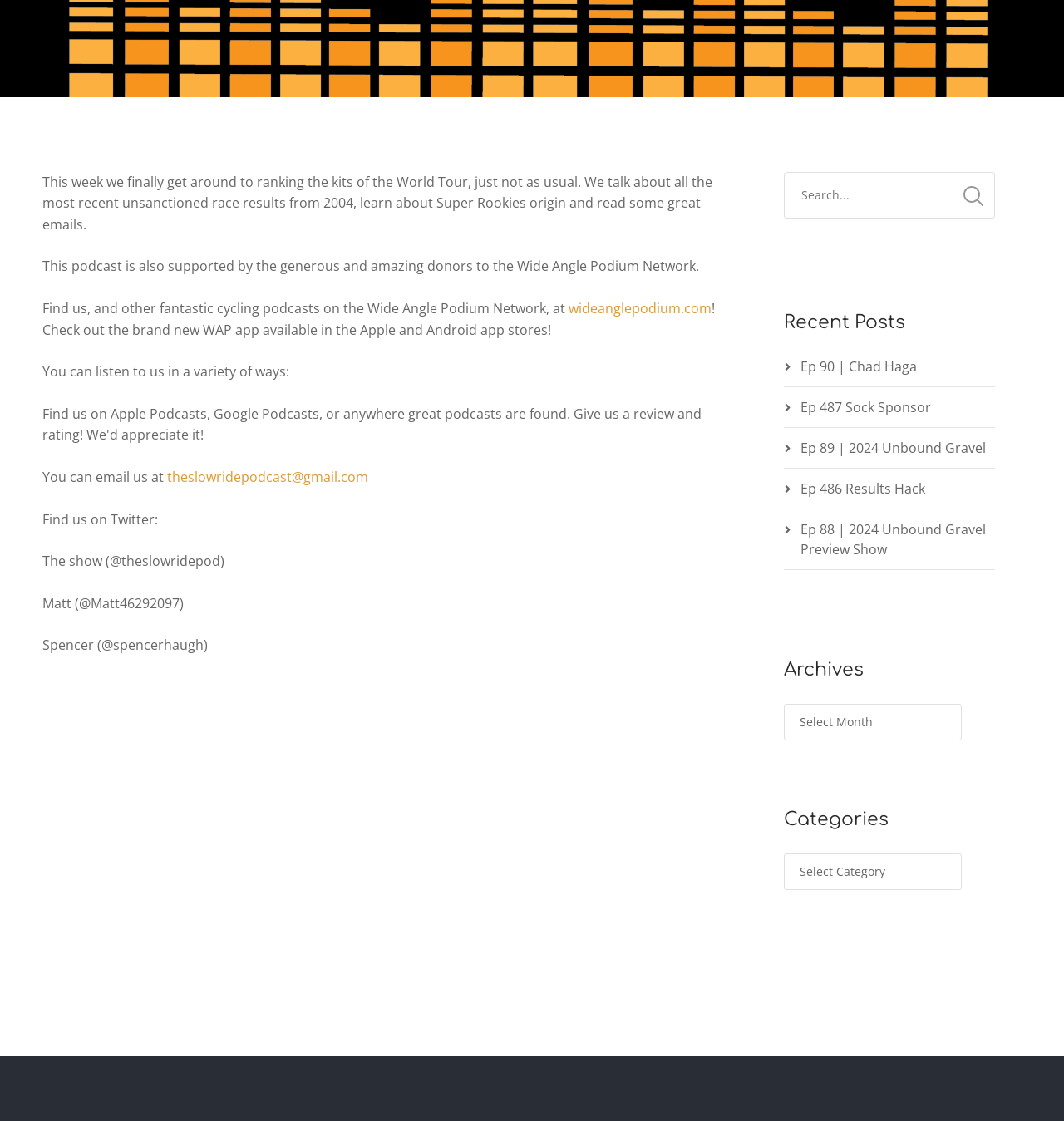Please determine the bounding box coordinates, formatted as (top-left x, top-left y, bottom-right x, bottom-right y), with all values as floating point numbers between 0 and 1. Identify the bounding box of the region described as: Ep 487 Sock Sponsor

[0.752, 0.355, 0.875, 0.371]